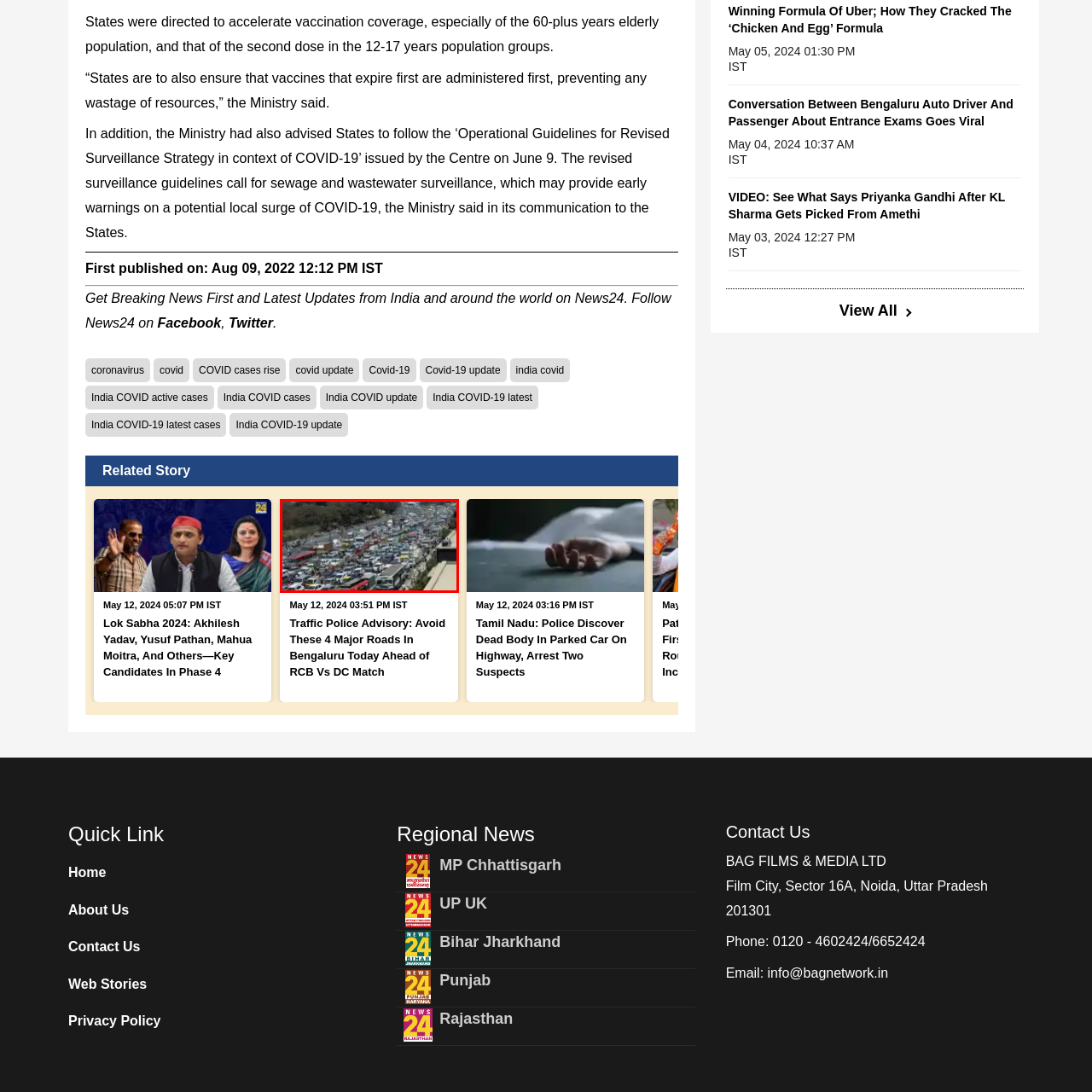What does the image highlight?
Look closely at the image marked with a red bounding box and answer the question with as much detail as possible, drawing from the image.

The image captures the everyday hustle and bustle of urban life, drawing attention to the challenges of transportation in a densely populated area, where peak travel times or significant events can cause congestion and chaos on the roads.